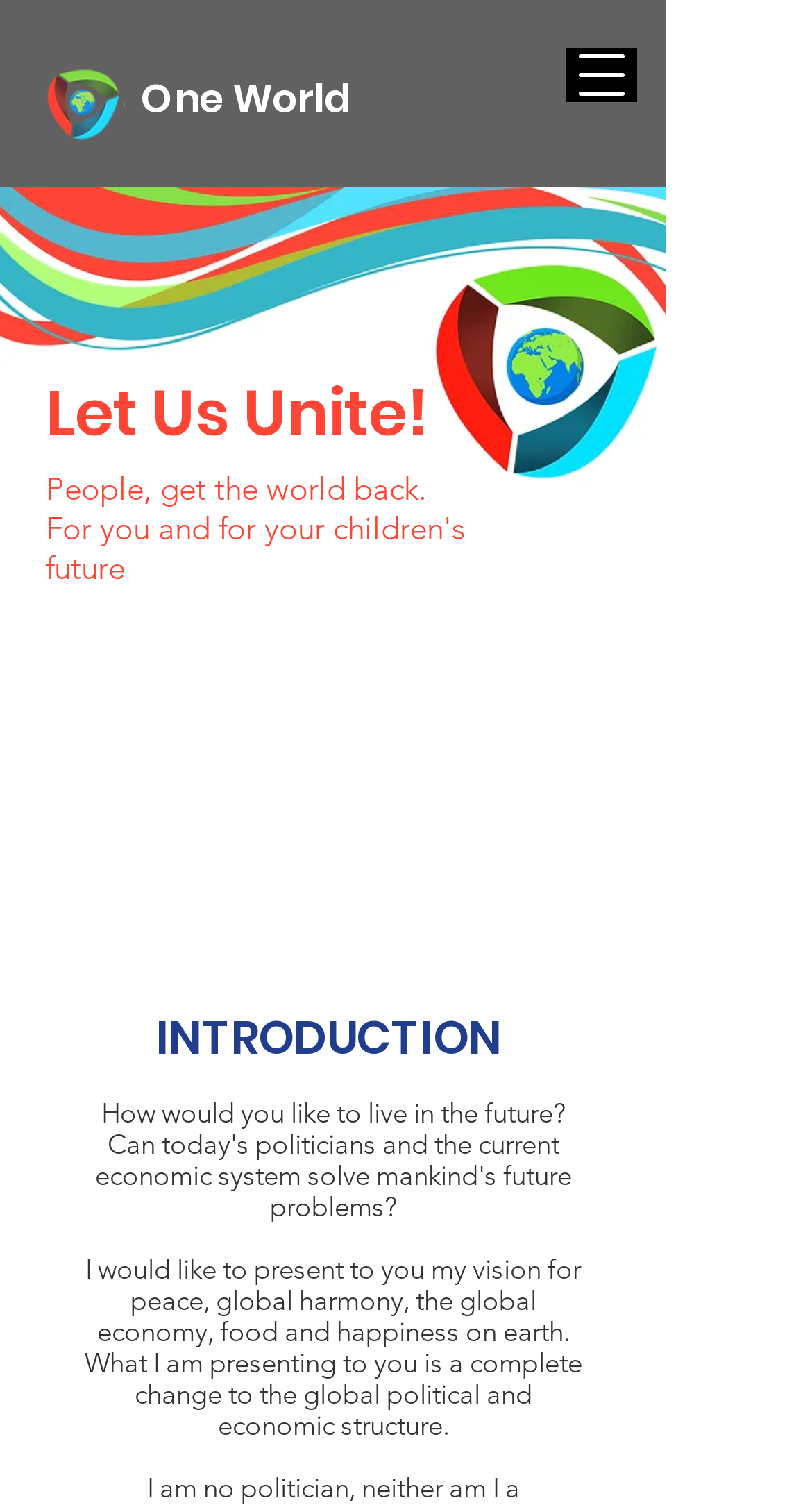Please reply to the following question with a single word or a short phrase:
What is the tone of the webpage?

Inspiring and motivational